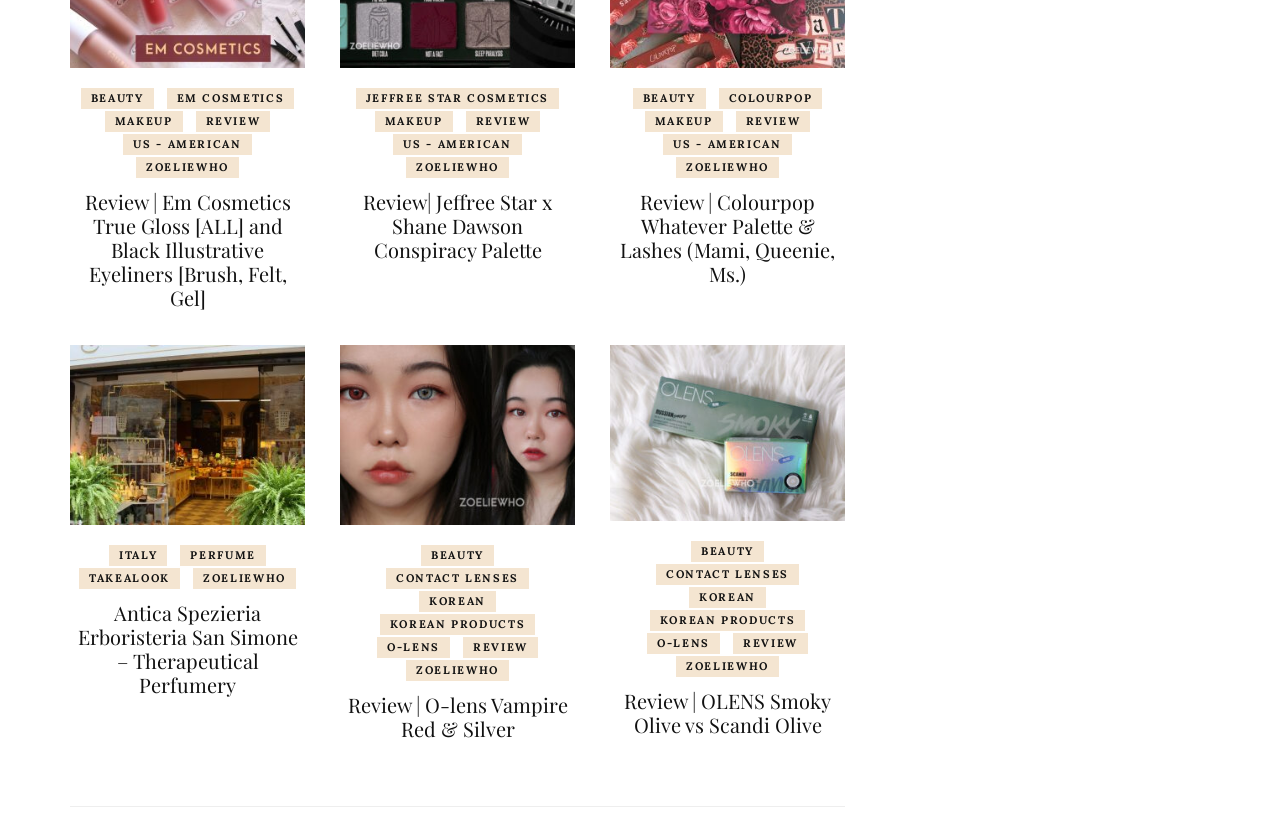How many links are in the third article?
Refer to the image and provide a one-word or short phrase answer.

9